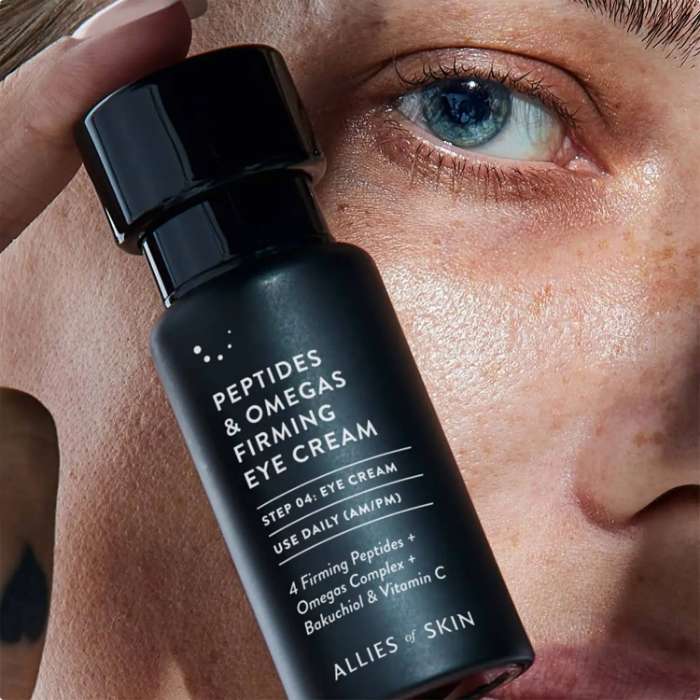Detail the scene shown in the image extensively.

The image showcases a close-up view of a bottle of eye cream by Allies of Skin, labeled "Peptides & Omegas Firming Eye Cream." This sleek, black bottle emphasizes its rich formulation, which includes four firming peptides and an omegas complex, alongside bakuchiol and vitamin C. A person's hand is gently pressing the bottle to dispense the product, highlighting the intention of personal care. The background features a close-up of skin, suggesting a focus on beauty and skincare, particularly aimed at achieving brighter and firmer under-eye areas. The image conveys a sense of luxury and effectiveness in eye cream application, perfect for those seeking to enhance their skincare routine.